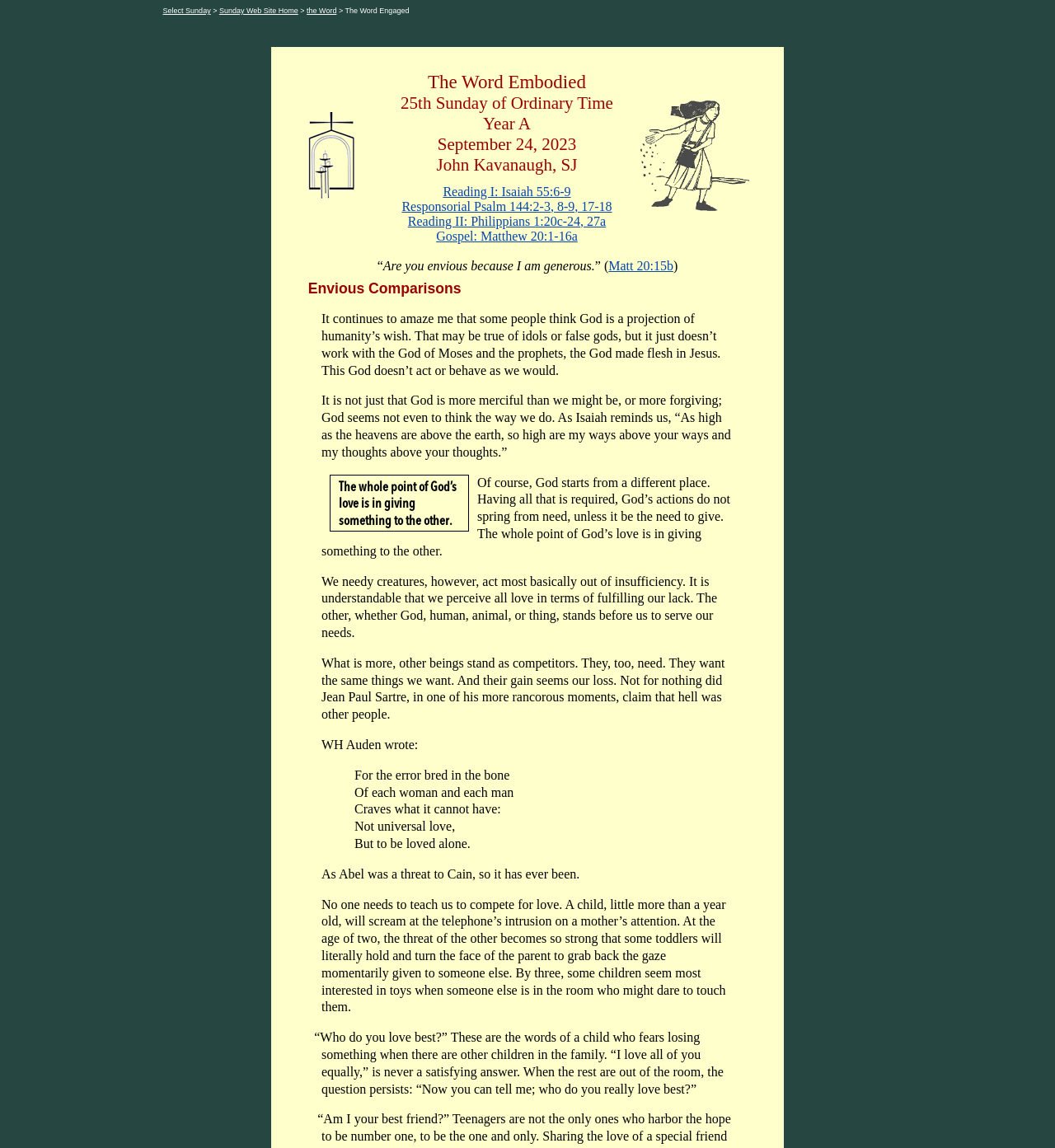Who is the author of the Gospel reading?
Please provide a detailed answer to the question.

The answer is obtained from the link element with the text 'Gospel: Matthew 20:1-16a' at coordinates [0.413, 0.199, 0.547, 0.211].